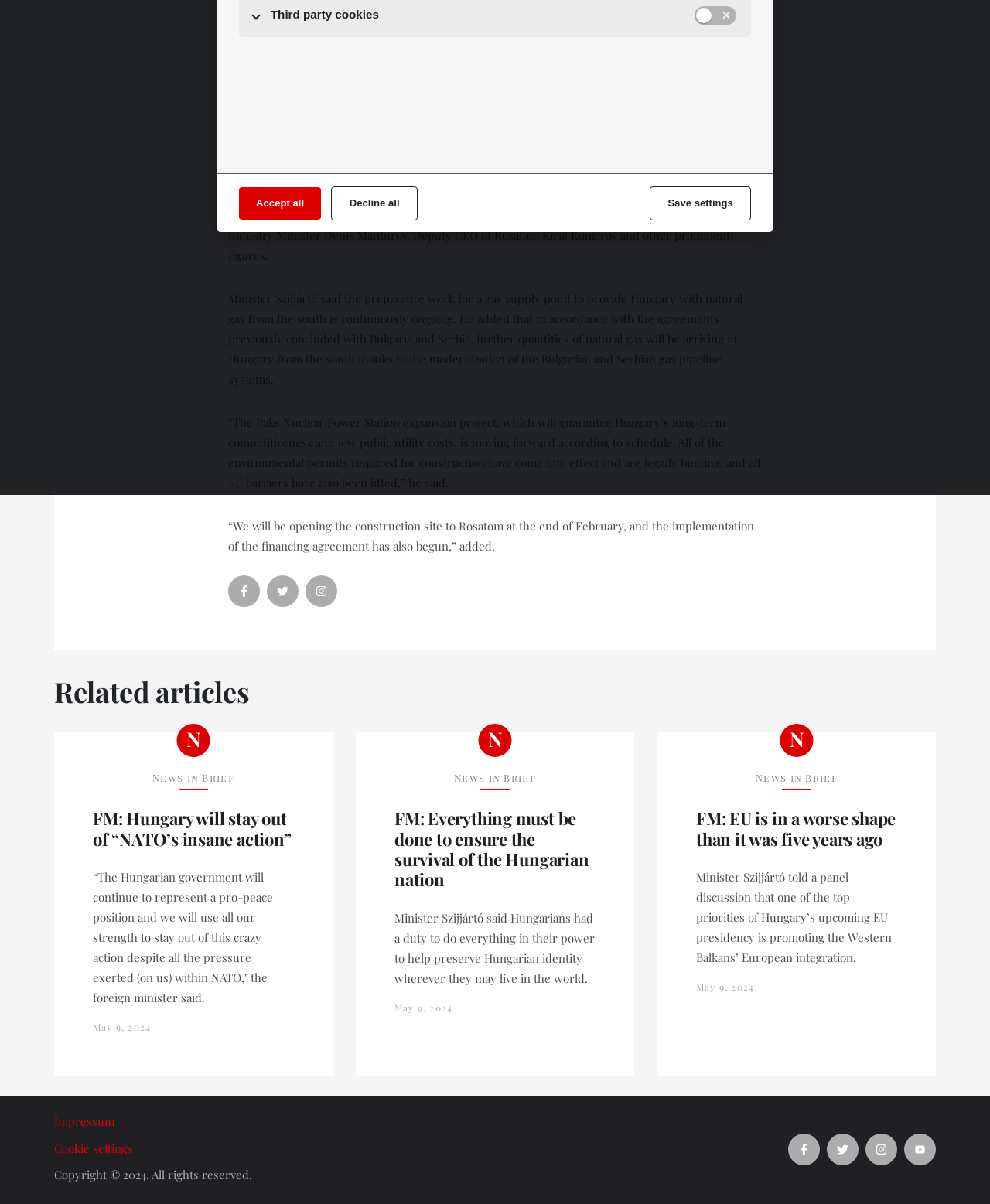Using the provided element description: "title="Twitter- icon"", determine the bounding box coordinates of the corresponding UI element in the screenshot.

[0.27, 0.478, 0.302, 0.504]